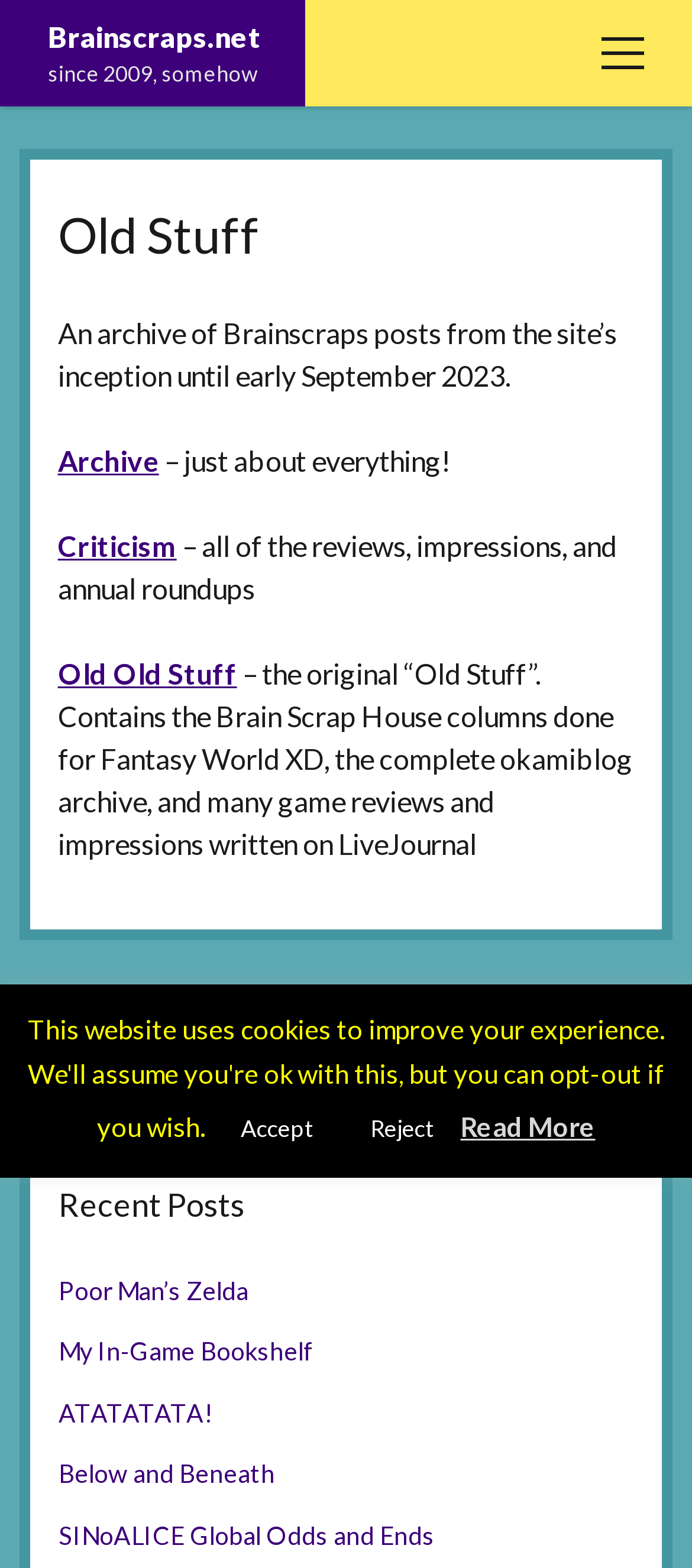Explain in detail what is displayed on the webpage.

The webpage is titled "Old Stuff – Brainscraps.net" and appears to be an archive of blog posts and articles. At the top left, there is a link to the website's homepage, "Brainscraps.net", accompanied by a brief description "since 2009, somehow". 

To the top right, there is a menu button labeled "open menu" with an icon, which is not expanded by default. Below the menu button, there are several links to different sections of the website, including "Home", "About", "Projects", "Old Stuff", and "Links".

In the main content area, there is an article with a heading "Old Stuff" and a brief description of the archive. The article contains links to different categories, including "Archive", "Criticism", and "Old Old Stuff", each with a brief description. 

To the right of the main content area, there is a sidebar with a heading "Sidebar" and a section titled "Recent Posts" that lists several links to recent articles, including "Poor Man’s Zelda", "My In-Game Bookshelf", and others.

At the top right corner, there is a search button with a magnifying glass icon and a search box labeled "Search for:". Below the search box, there are two buttons, "Accept" and "Reject", and a link to "Read More".